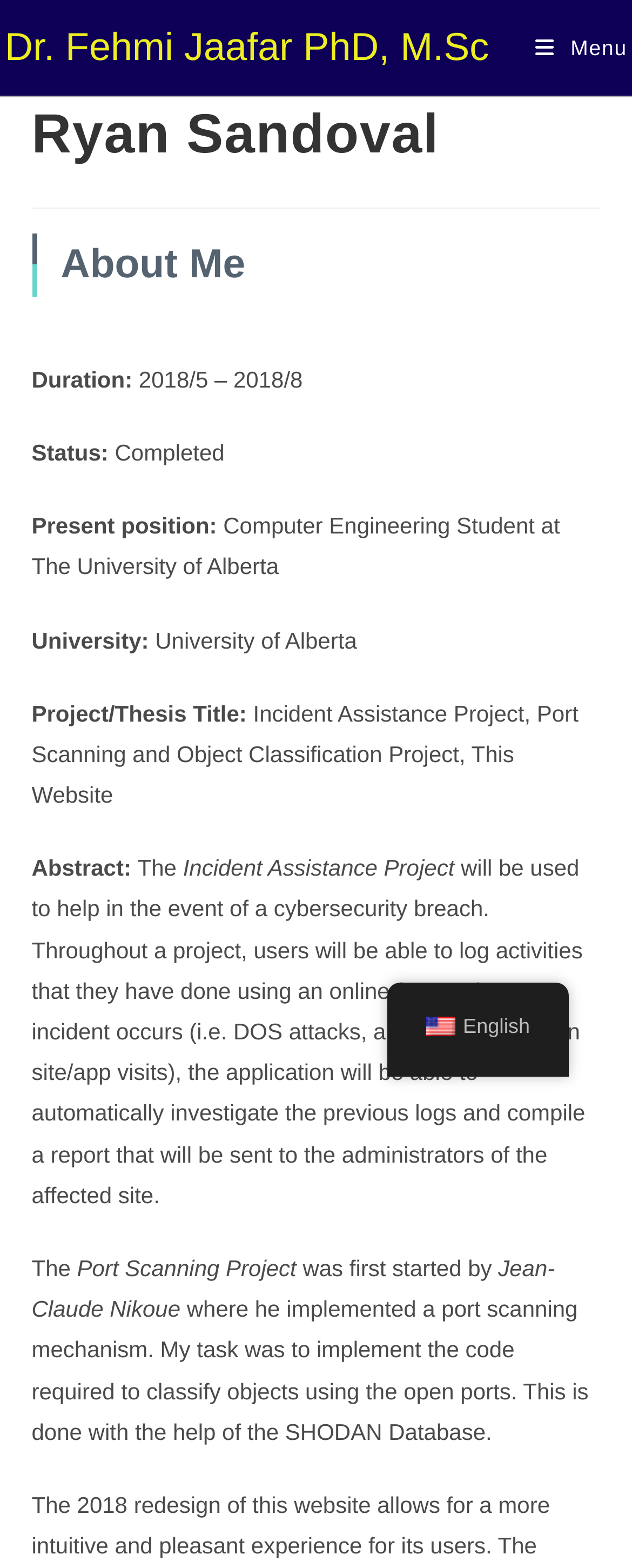What is the name of the person?
Answer the question using a single word or phrase, according to the image.

Ryan Sandoval